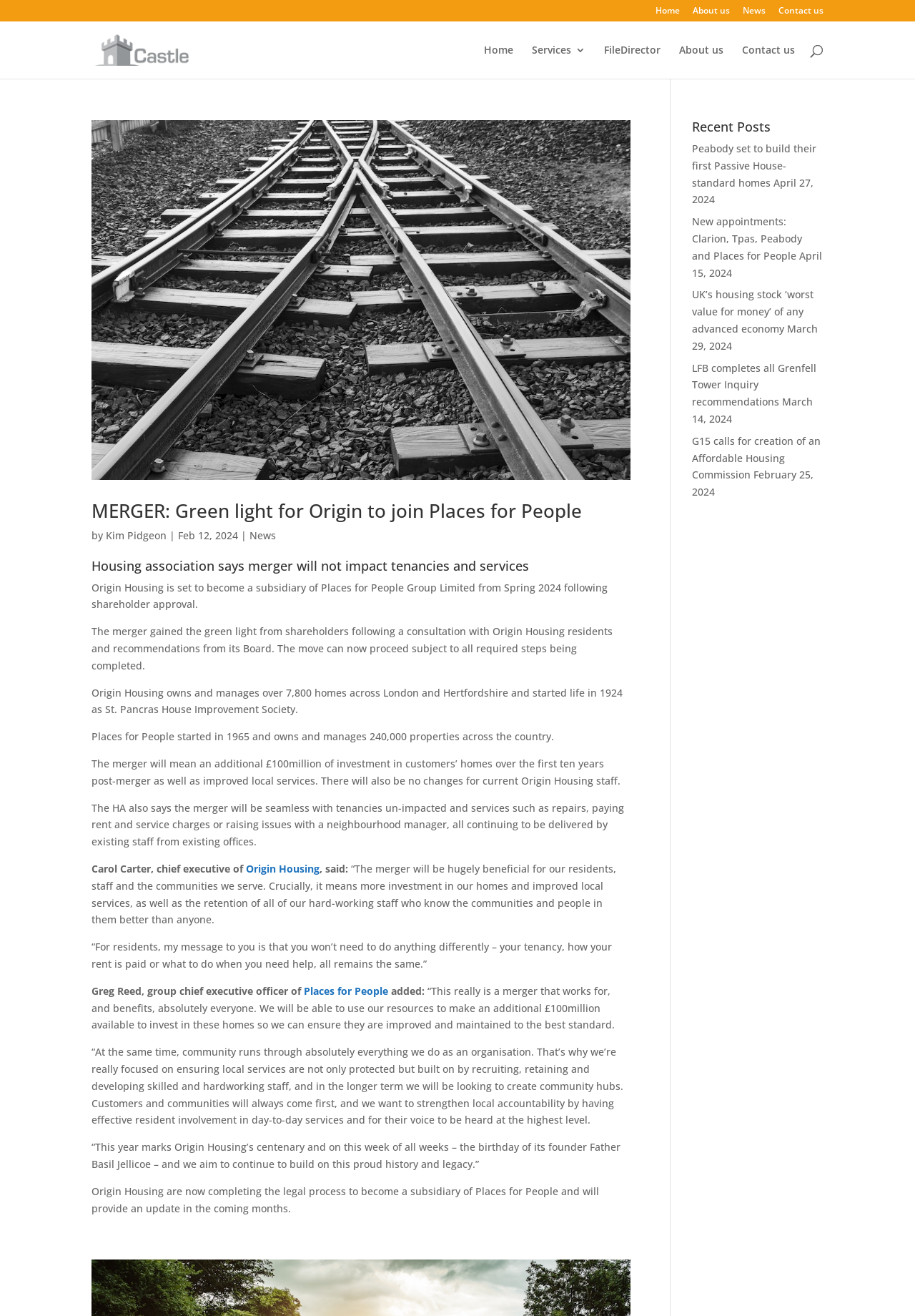Locate and extract the text of the main heading on the webpage.

The housing association plans to build 200+ homes on the site 